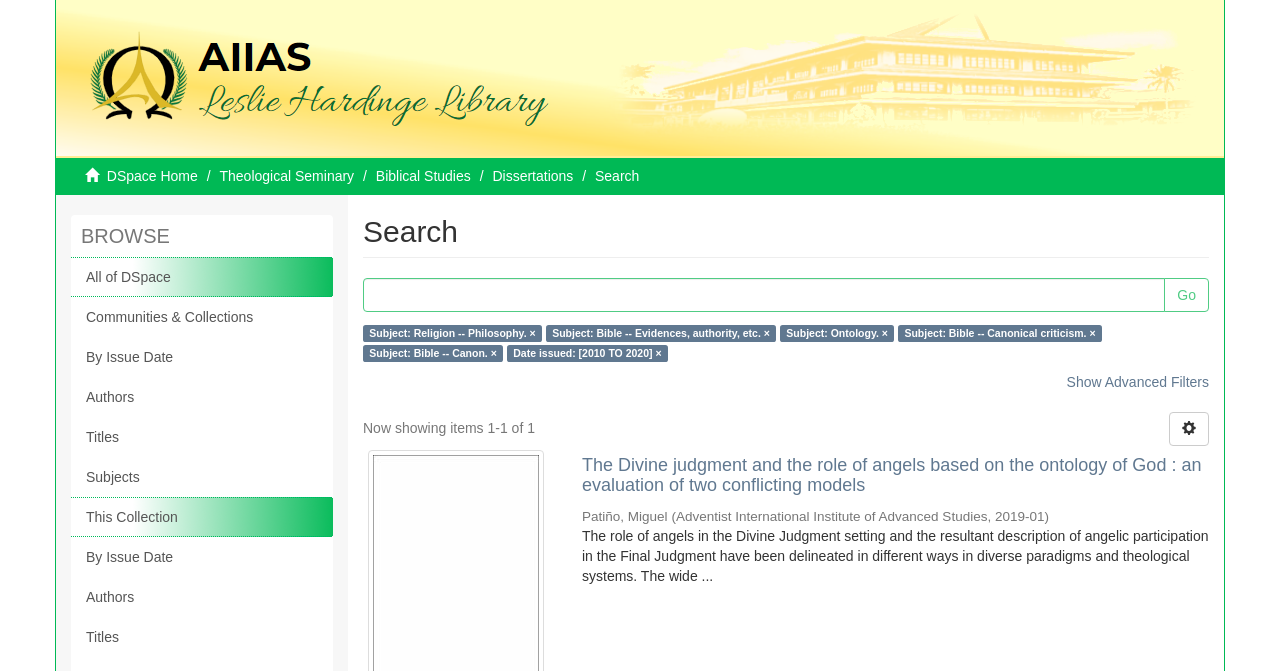Please answer the following question using a single word or phrase: 
Who is the author of the item?

Patiño, Miguel